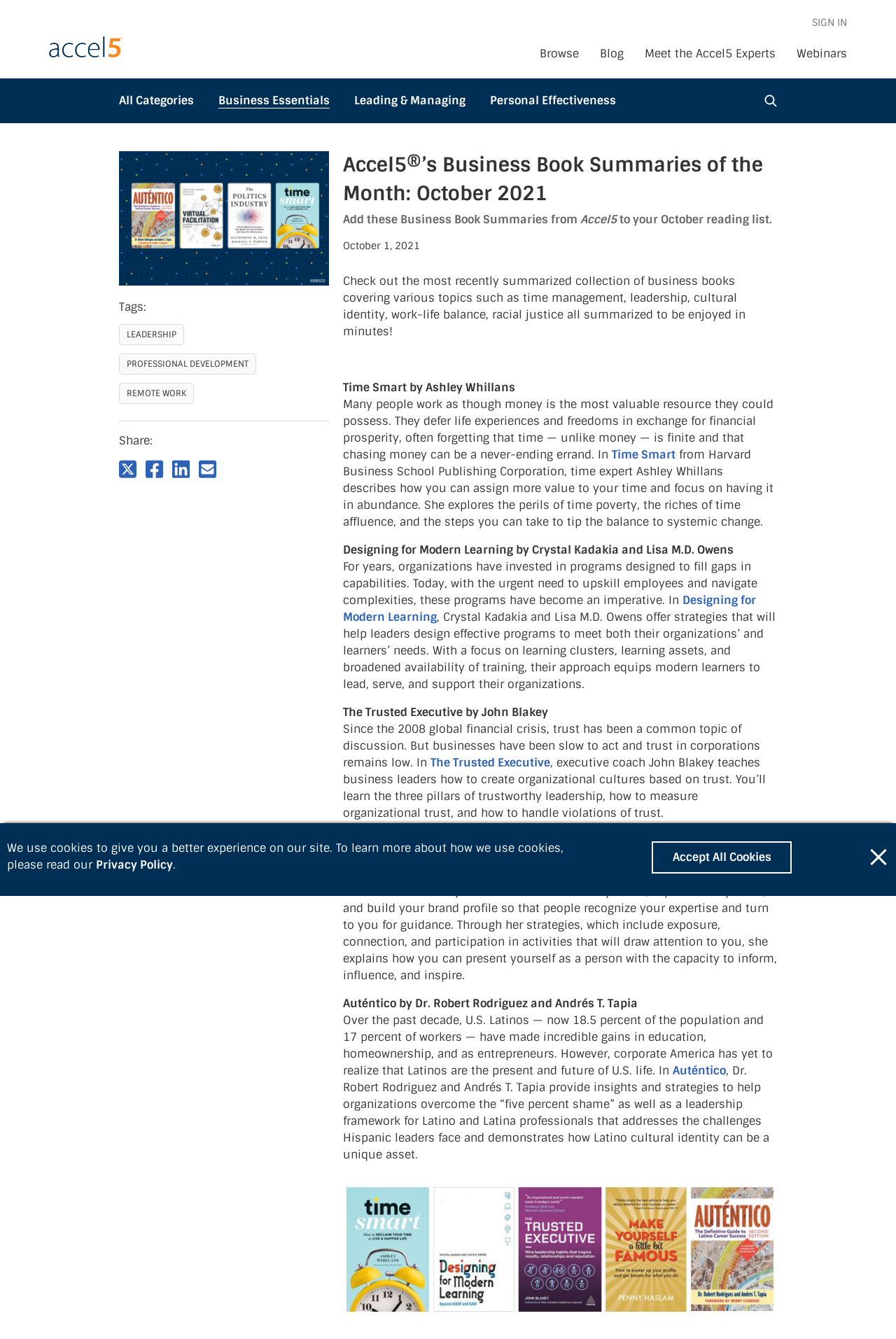Calculate the bounding box coordinates of the UI element given the description: "Summary".

None